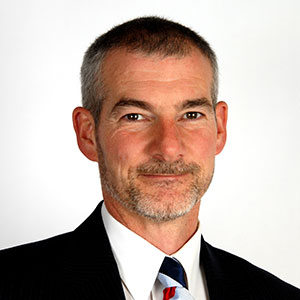Use a single word or phrase to answer the question:
How many years of experience does David have in the print and communications industry?

Two decades